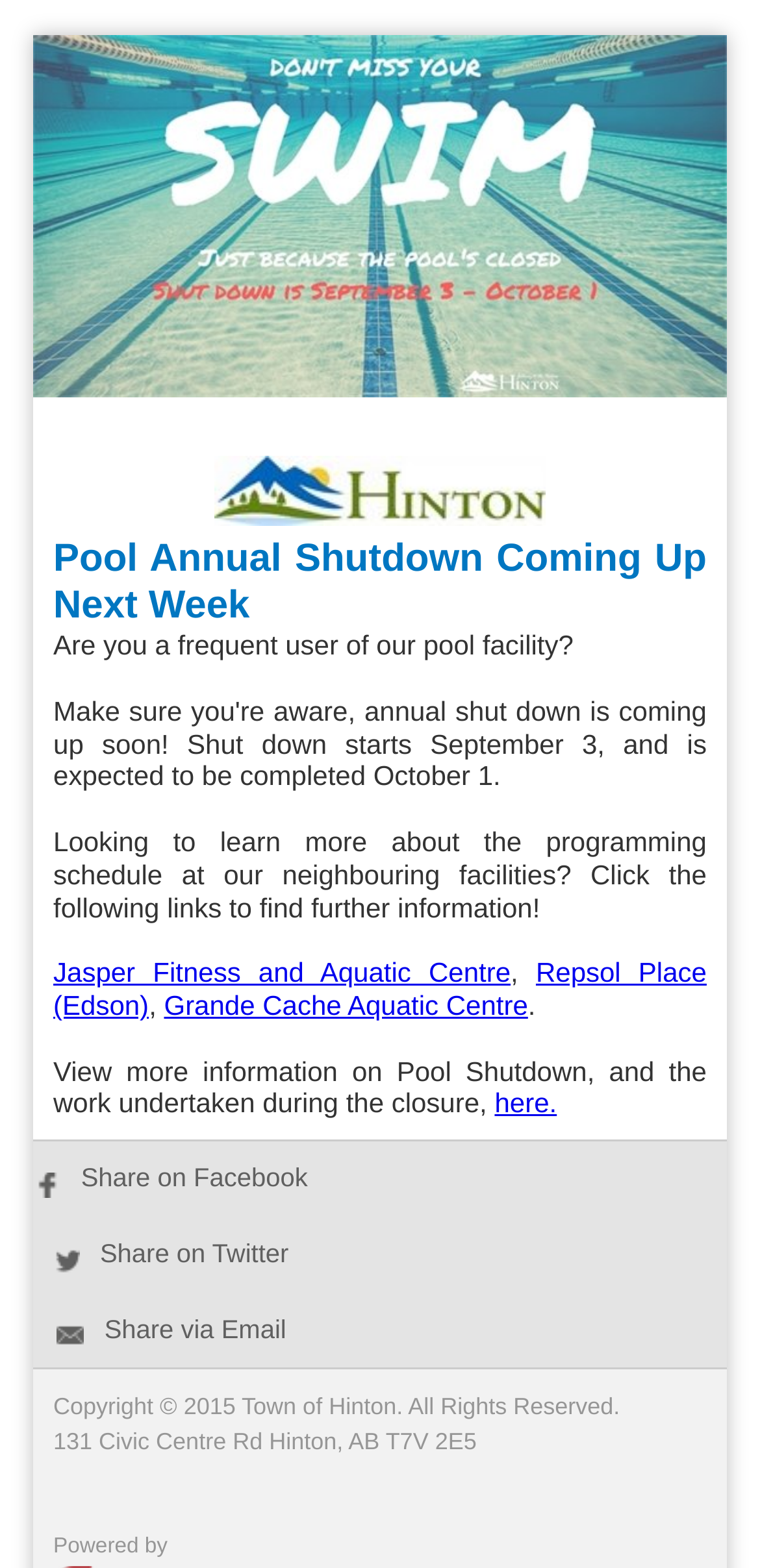Summarize the webpage with intricate details.

The webpage is about the Pool Shutdowns at the Town of Hinton, with a prominent banner image at the top, spanning almost the entire width of the page. Below the banner, there is a section of text that informs users about the upcoming annual shutdown of the pool facility, starting from September 3 and expected to be completed by October 1. This section also provides links to neighboring facilities, such as Jasper Fitness and Aquatic Centre, Repsol Place (Edson), and Grande Cache Aquatic Centre, for users who want to learn more about their programming schedules.

To the right of this section, there is a smaller section with a "ToH" logo and a rich text editor. Below this, there are three social media sharing options: Facebook, Twitter, and Email, each with its respective icon and link.

At the very bottom of the page, there is a copyright notice that reads "Copyright © 2015 Town of Hinton. All Rights Reserved." along with the address "131 Civic Centre Rd Hinton, AB T7V 2E5".